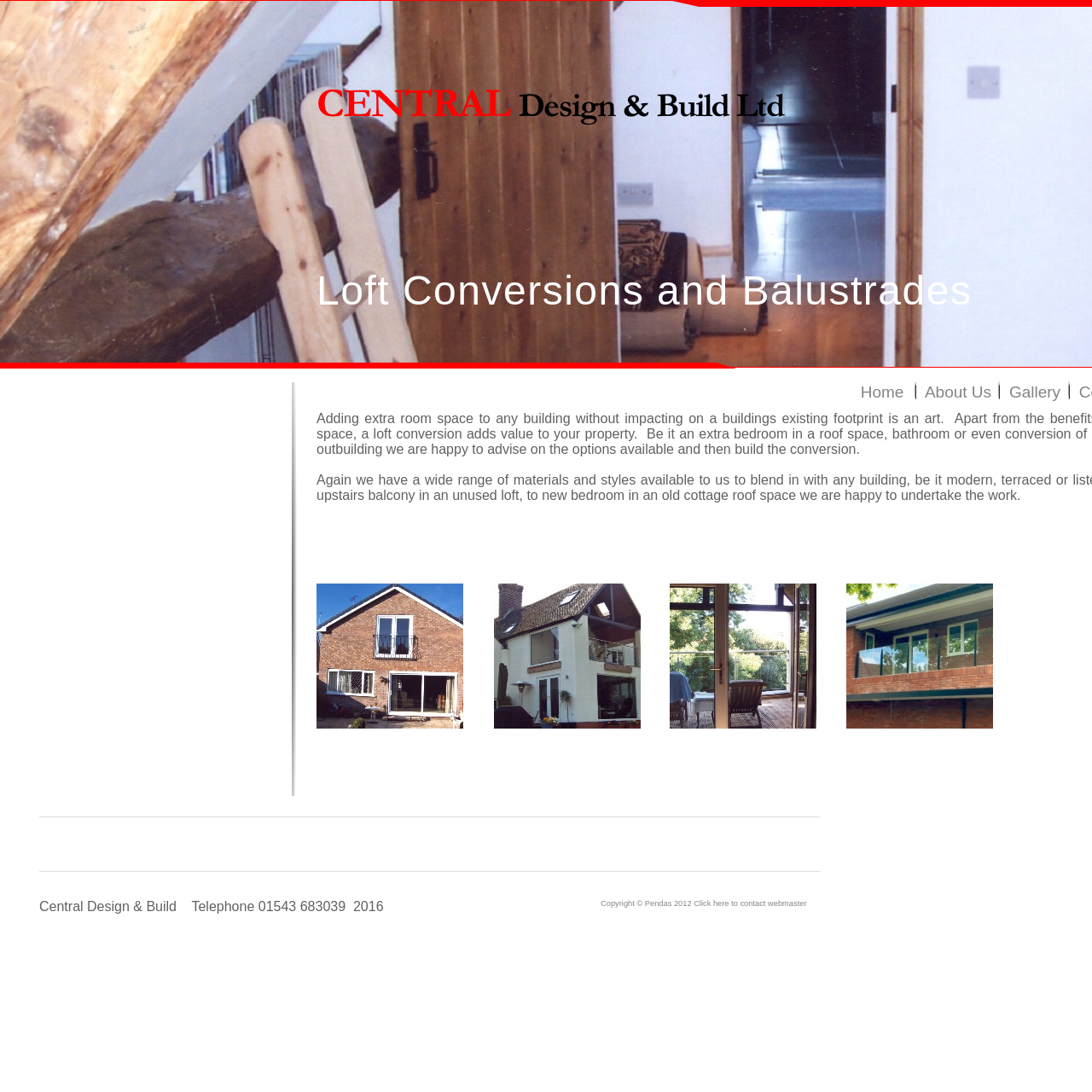Answer the question using only one word or a concise phrase: What is the name of the company?

Central Design & Build